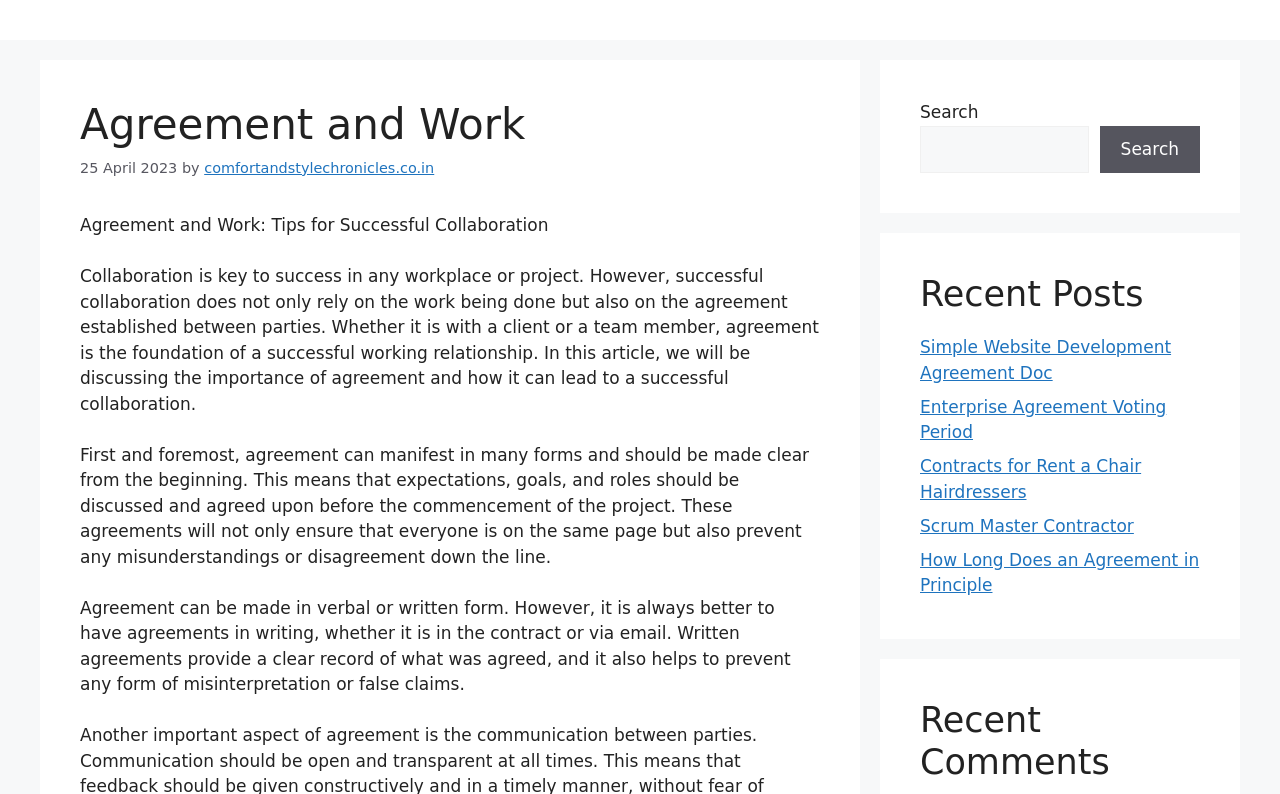Specify the bounding box coordinates for the region that must be clicked to perform the given instruction: "search for something".

[0.719, 0.158, 0.851, 0.218]